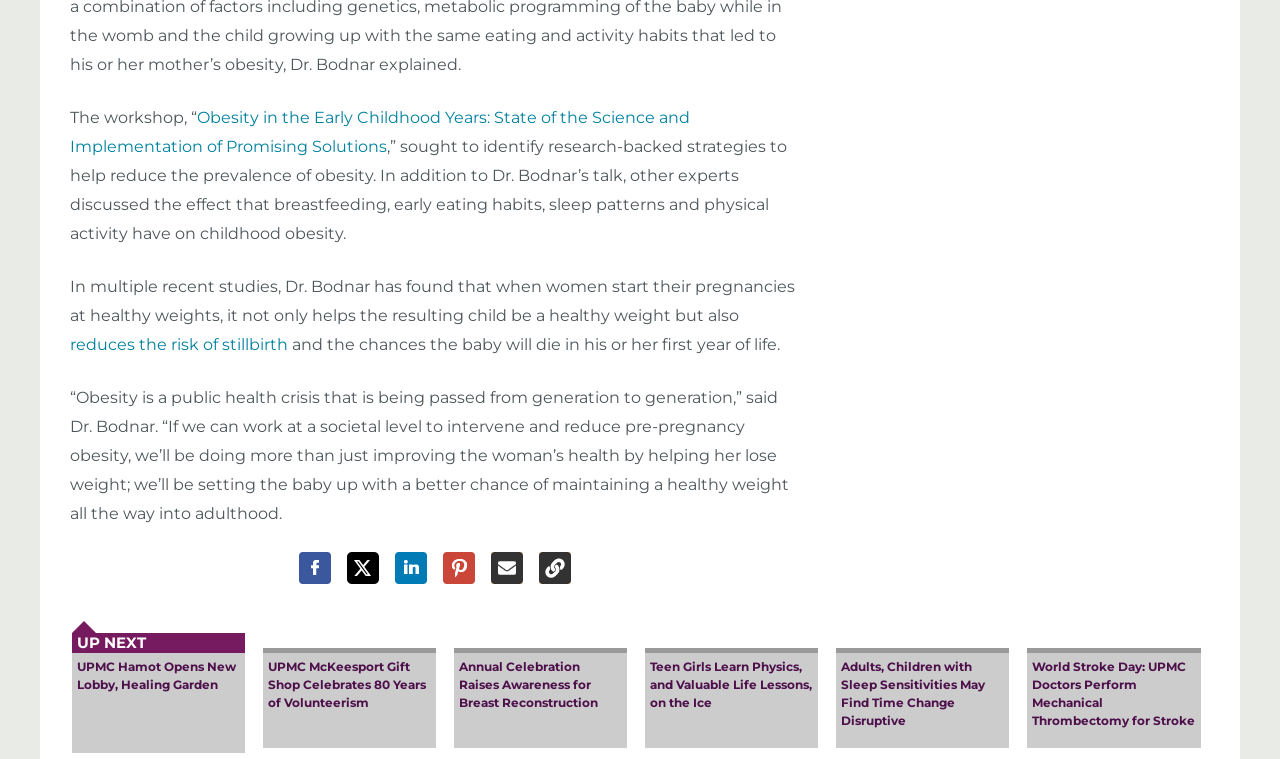Predict the bounding box of the UI element based on this description: "title="Share on Pinterest"".

[0.346, 0.727, 0.371, 0.769]